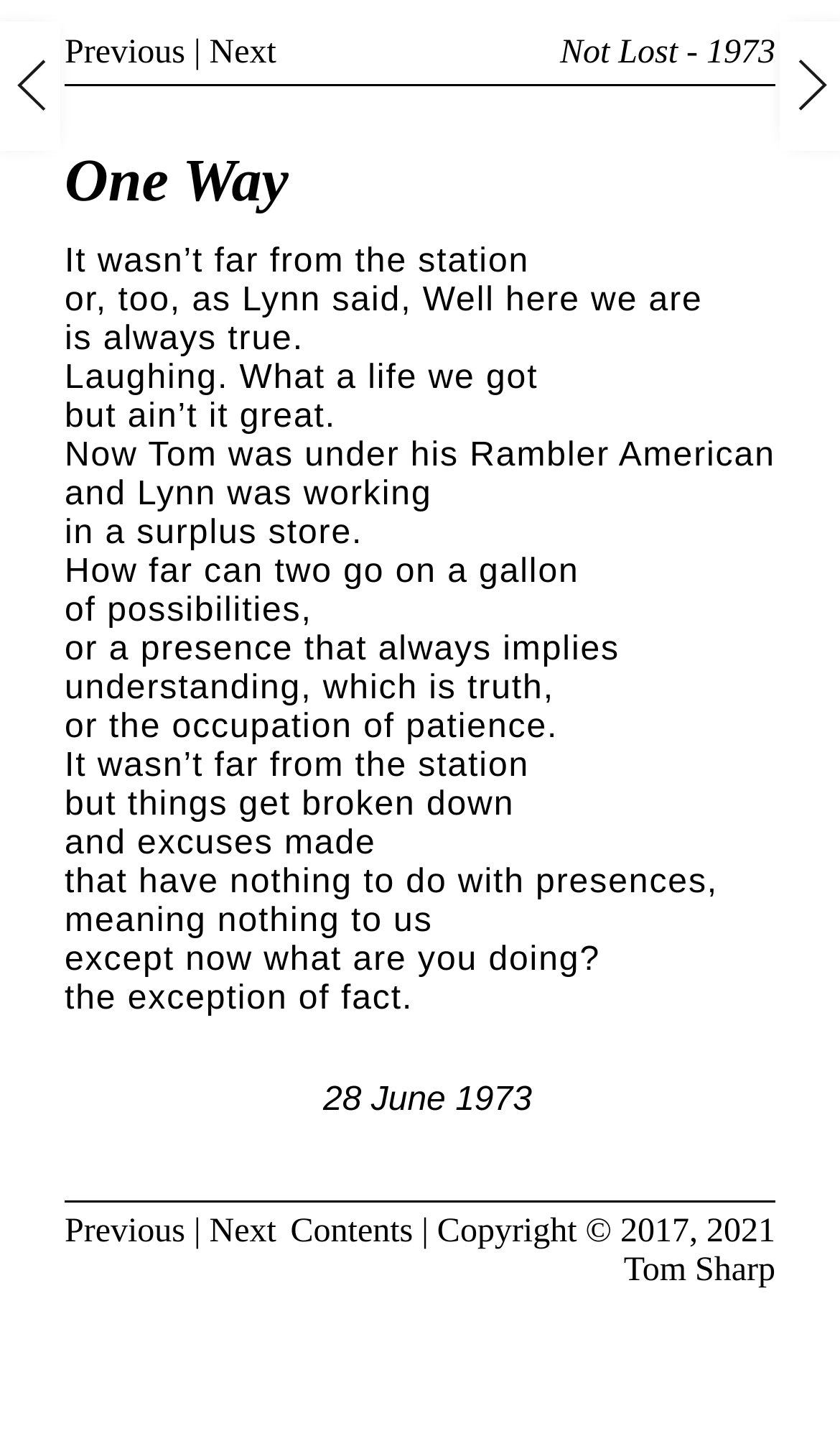Kindly provide the bounding box coordinates of the section you need to click on to fulfill the given instruction: "visit Tom Sharp's homepage".

[0.742, 0.874, 0.923, 0.9]